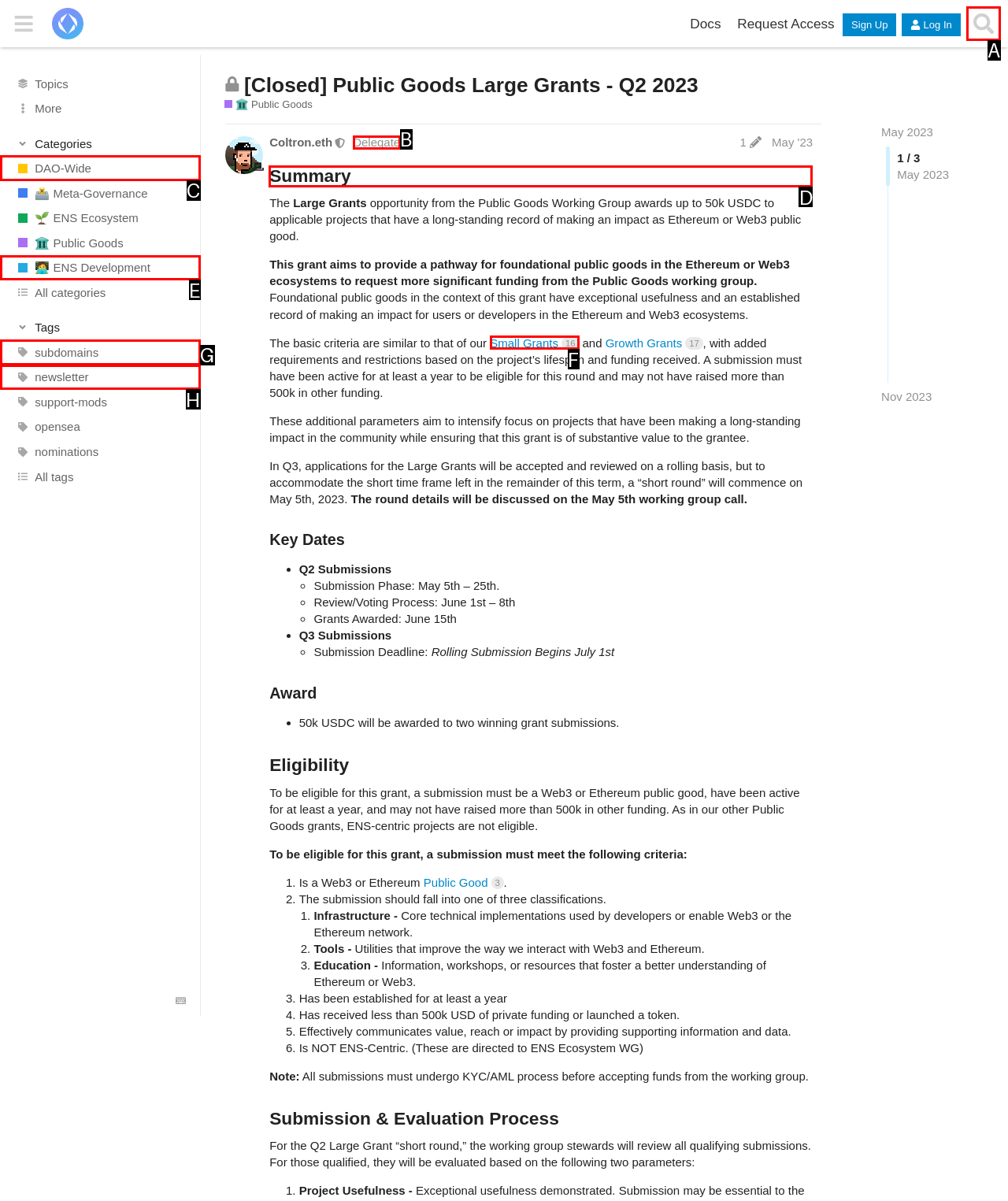Determine the letter of the element you should click to carry out the task: Read the 'Summary' section
Answer with the letter from the given choices.

D